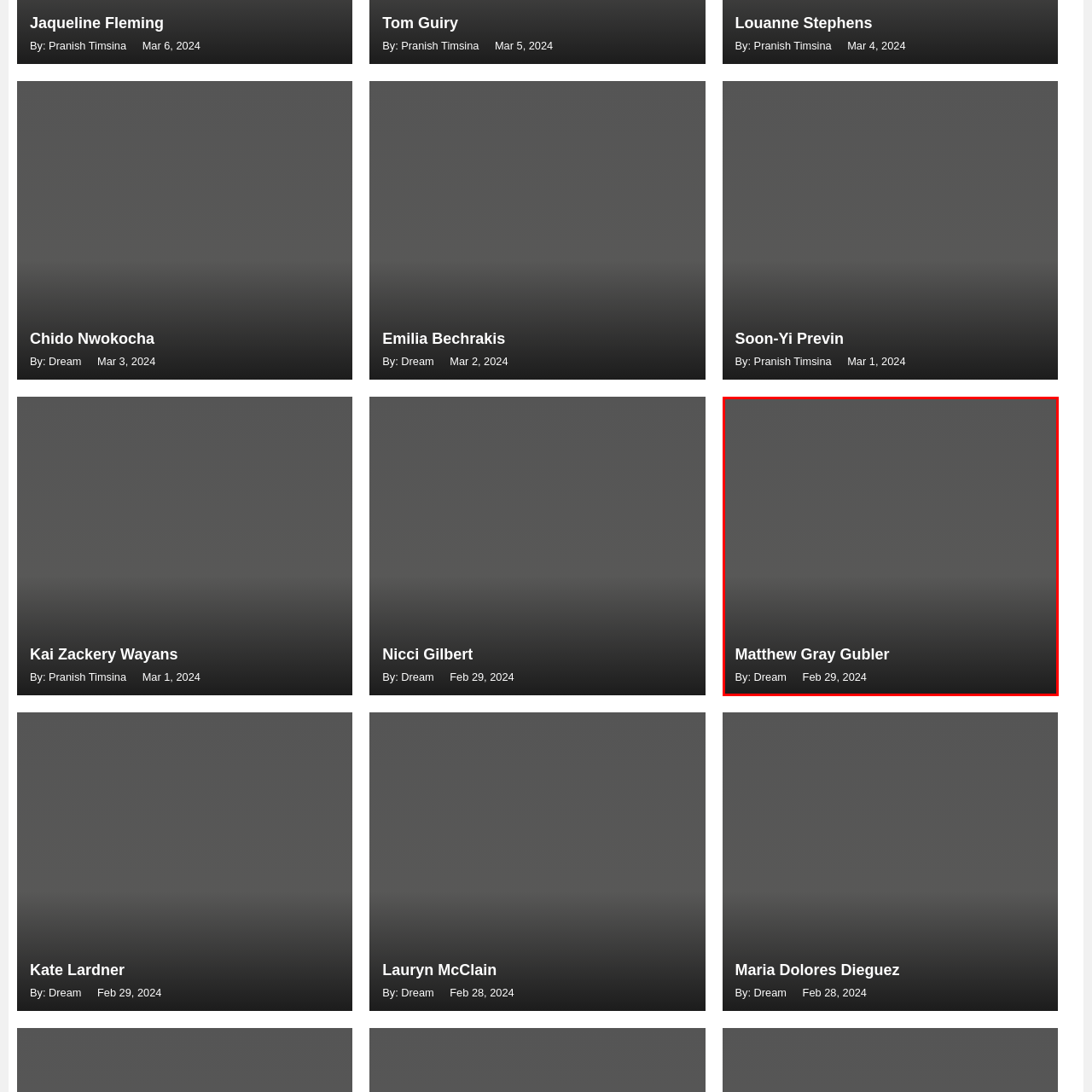Describe the features and objects visible in the red-framed section of the image in detail.

This image features the title "Matthew Gray Gubler," prominently displayed at the center. Below the title, the text attributes the image to "By: Dream" along with the date "Feb 29, 2024." The layout exudes a clean and straightforward aesthetic, highlighting the name of the notable figure in focus. The background appears dark, adding a dramatic contrast to the text, ensuring that the name stands out prominently. This presentation suggests a profile or feature on Matthew Gray Gubler, who is known for his multifaceted career as an actor, director, and artist.